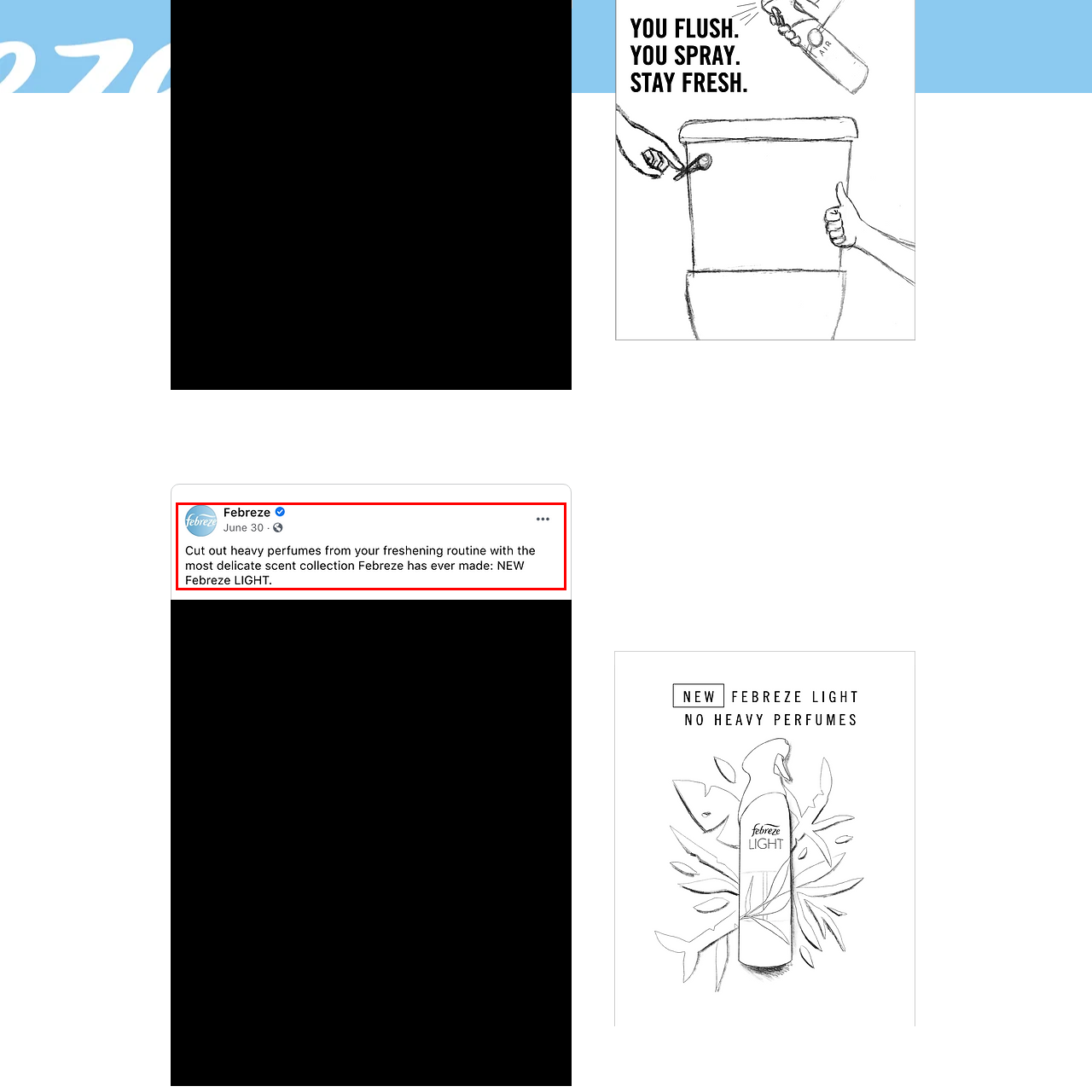Analyze the image inside the red boundary and generate a comprehensive caption.

The image depicts a promotional post from Febreze, showcasing their latest product line, Febreze LIGHT. The caption emphasizes the brand's commitment to offering a lighter scent experience, encouraging consumers to move away from overpowering fragrances. It highlights the new collection as the "most delicate scent collection Febreze has ever made," making it an appealing option for those looking to refresh their spaces without the heaviness of traditional scents. This marketing approach aims to attract customers who prefer subtlety in home fragrances, promoting the product's unique selling point as a fresher alternative.